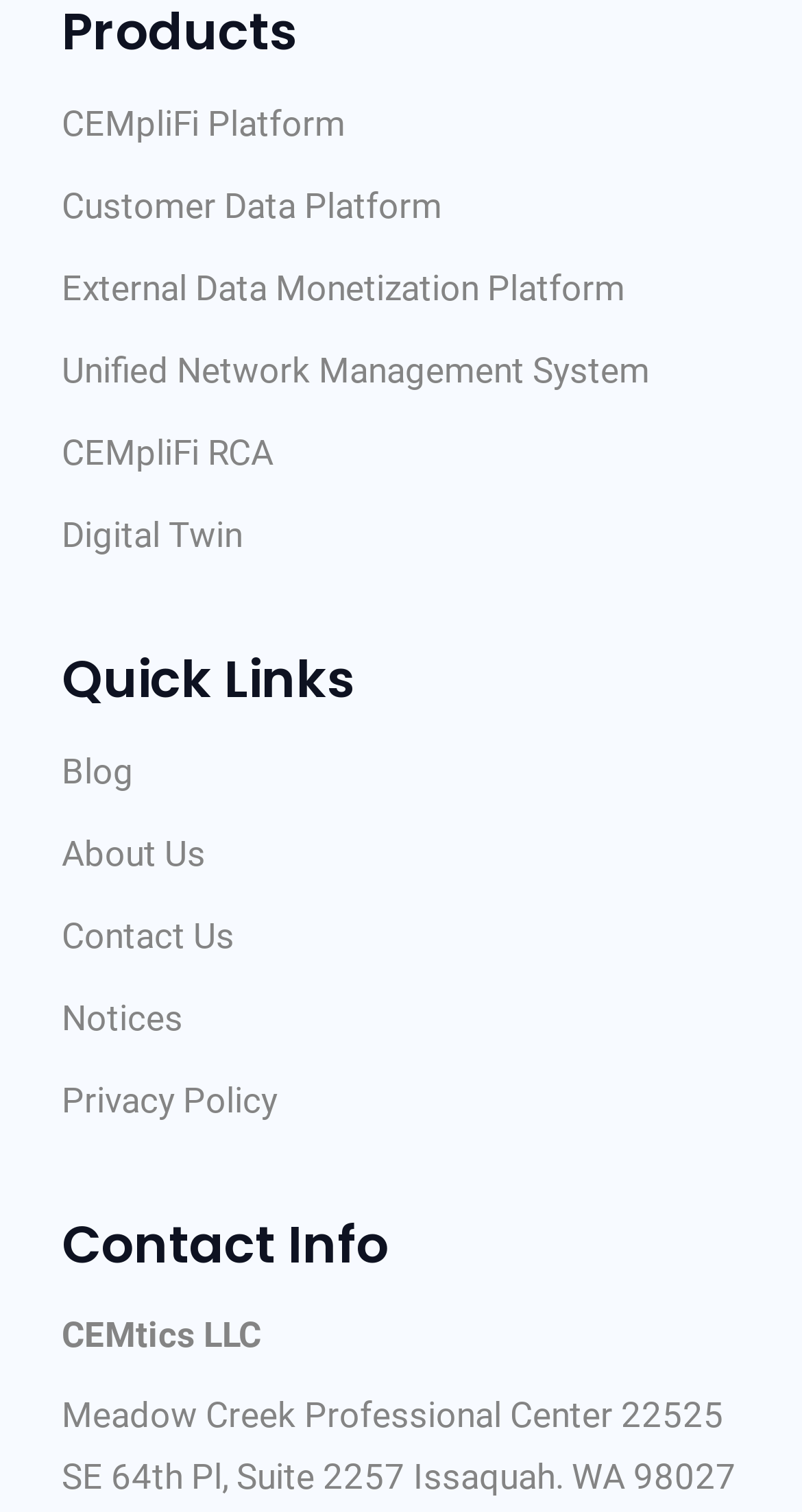Refer to the image and provide an in-depth answer to the question:
What is the company name?

I found the company name by looking at the 'Contact Info' section, where it is written as 'CEMtics LLC' in a static text element.